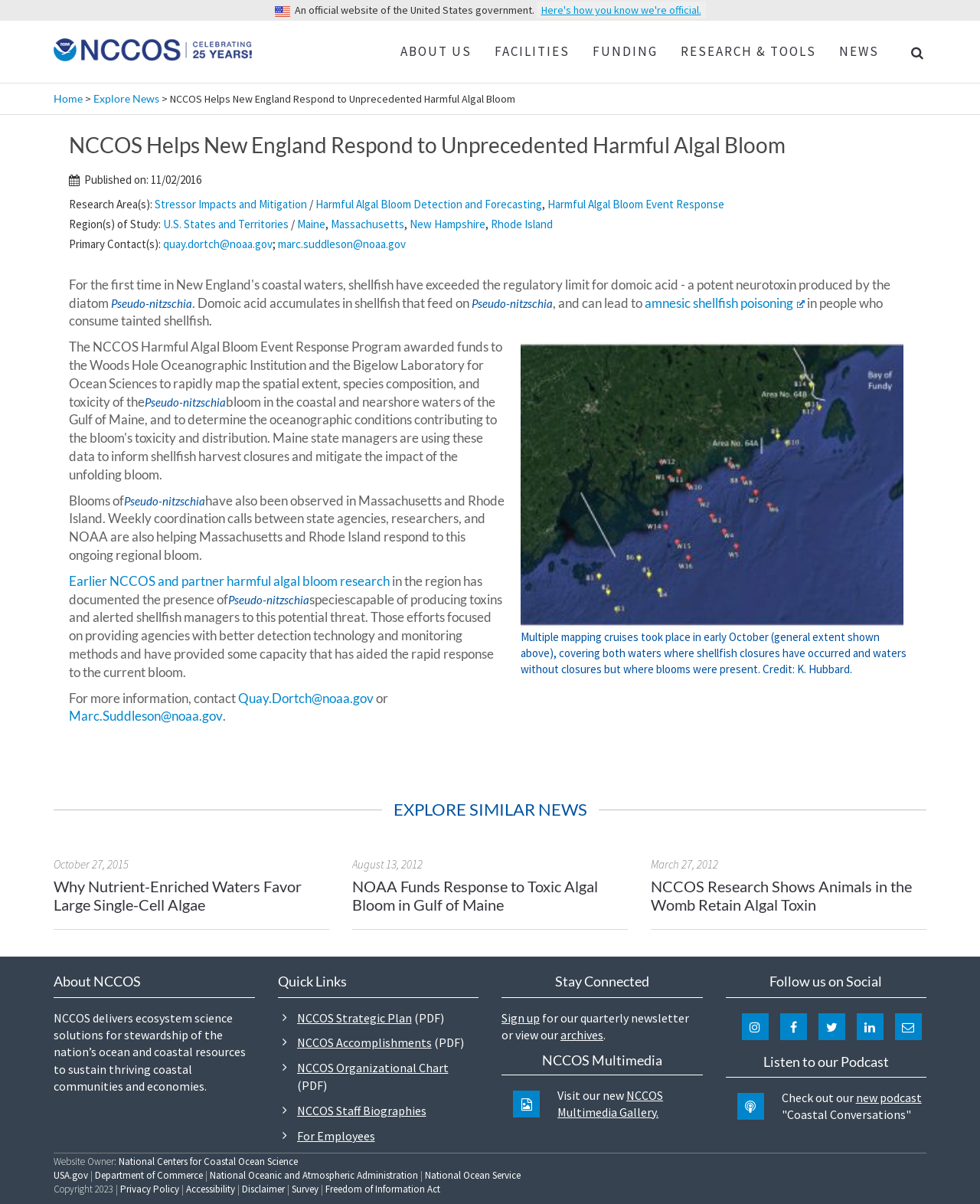What is the name of the institution that awarded funds?
Please provide a comprehensive answer based on the details in the screenshot.

The name of the institution that awarded funds is NCCOS, which stands for NCCOS Harmful Algal Bloom Event Response Program, as mentioned in the article.